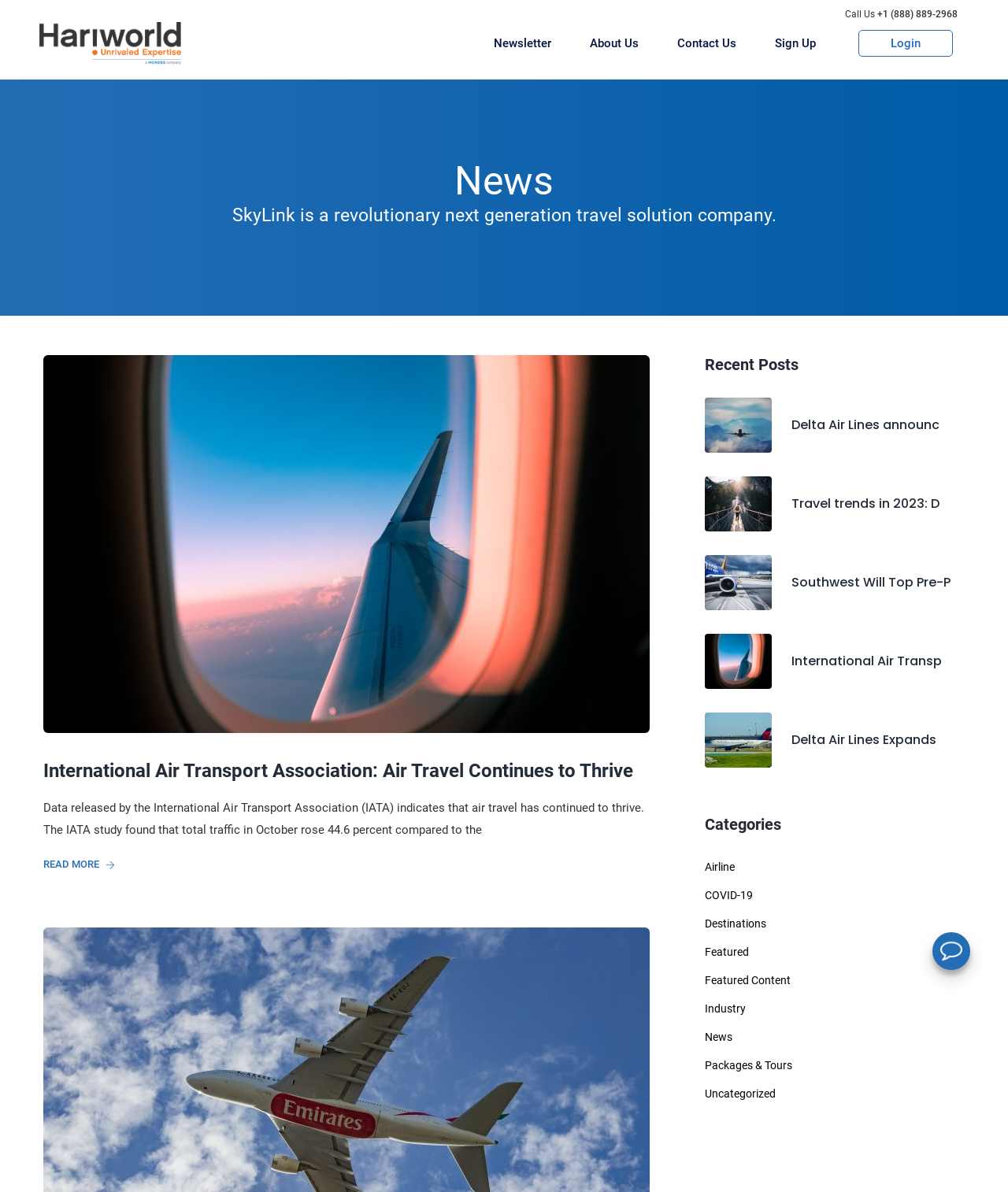Please find the bounding box coordinates in the format (top-left x, top-left y, bottom-right x, bottom-right y) for the given element description. Ensure the coordinates are floating point numbers between 0 and 1. Description: Delta Air Lines announc

[0.785, 0.349, 0.957, 0.364]